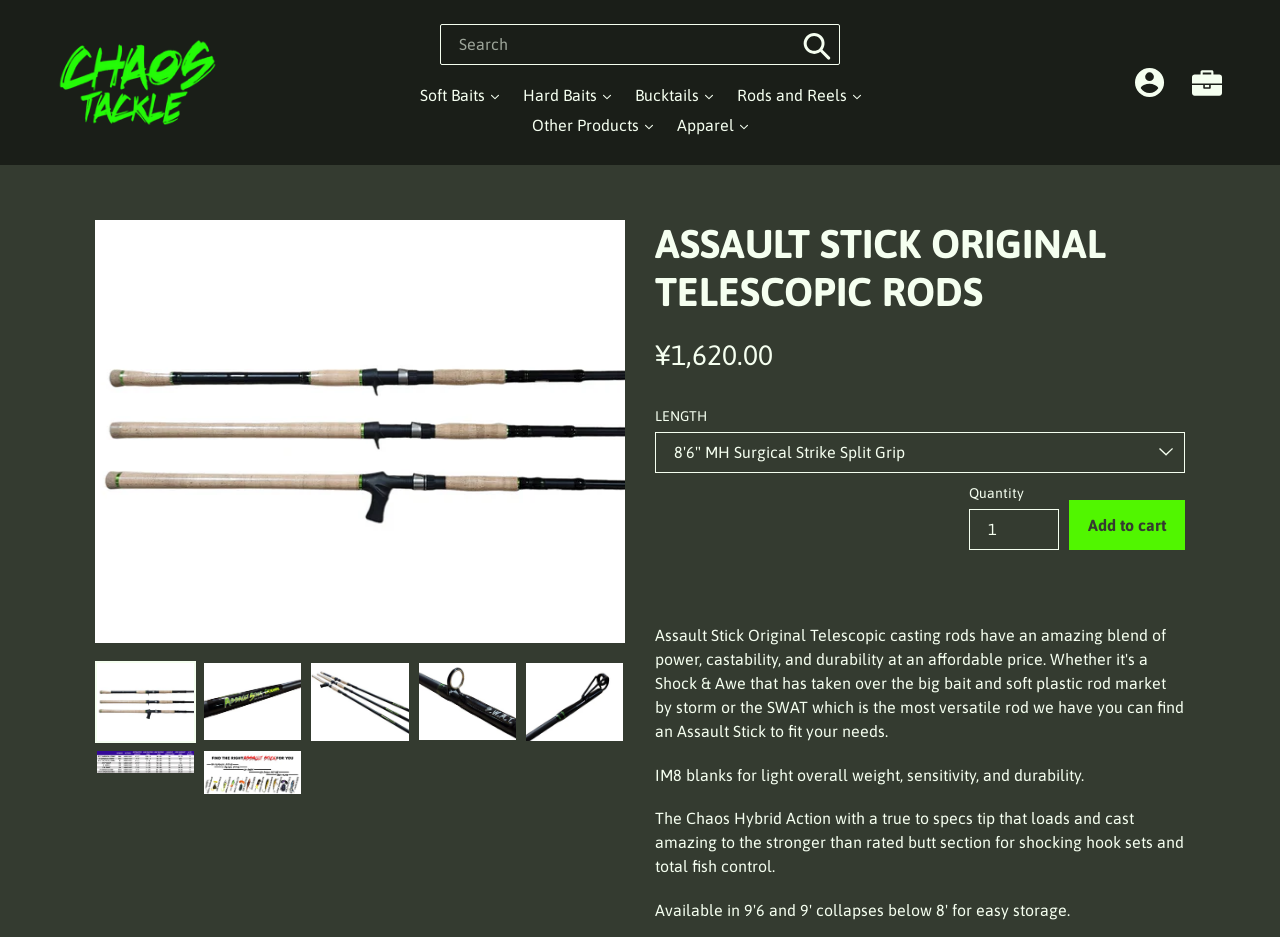Given the element description: "Rods and Reels .cls-1{fill:#231f20}", predict the bounding box coordinates of the UI element it refers to, using four float numbers between 0 and 1, i.e., [left, top, right, bottom].

[0.568, 0.085, 0.68, 0.117]